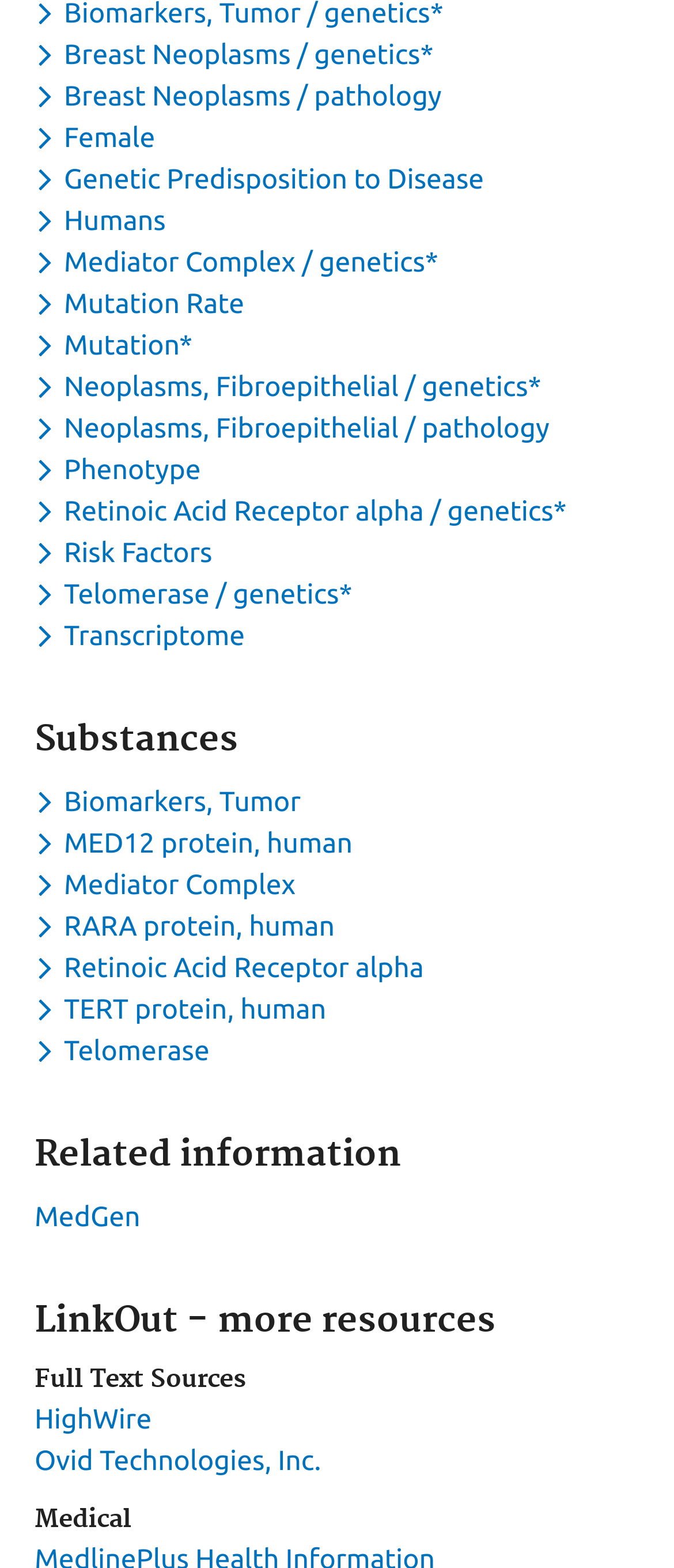Please identify the bounding box coordinates of the clickable area that will allow you to execute the instruction: "View MedGen".

[0.051, 0.766, 0.208, 0.786]